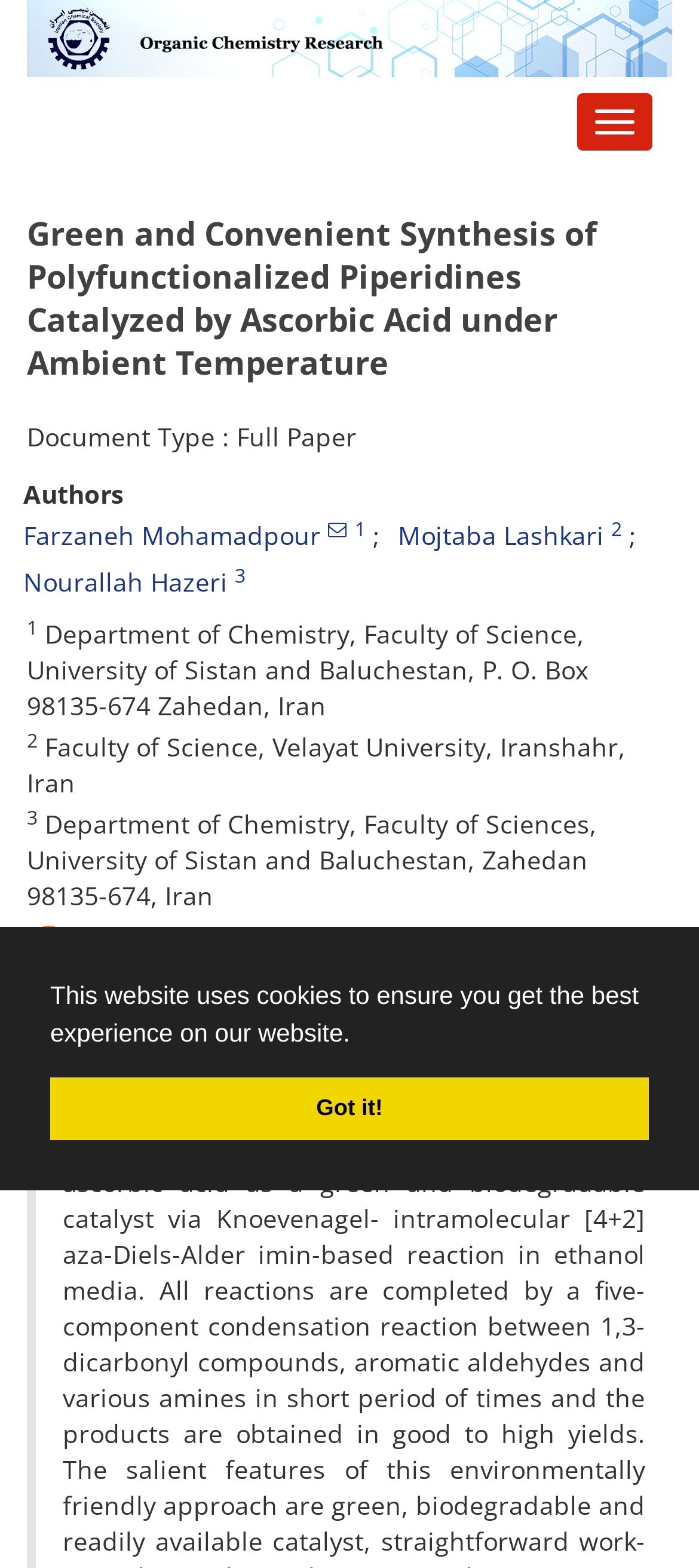Please find and give the text of the main heading on the webpage.

Green and Convenient Synthesis of Polyfunctionalized Piperidines Catalyzed by Ascorbic Acid under Ambient Temperature